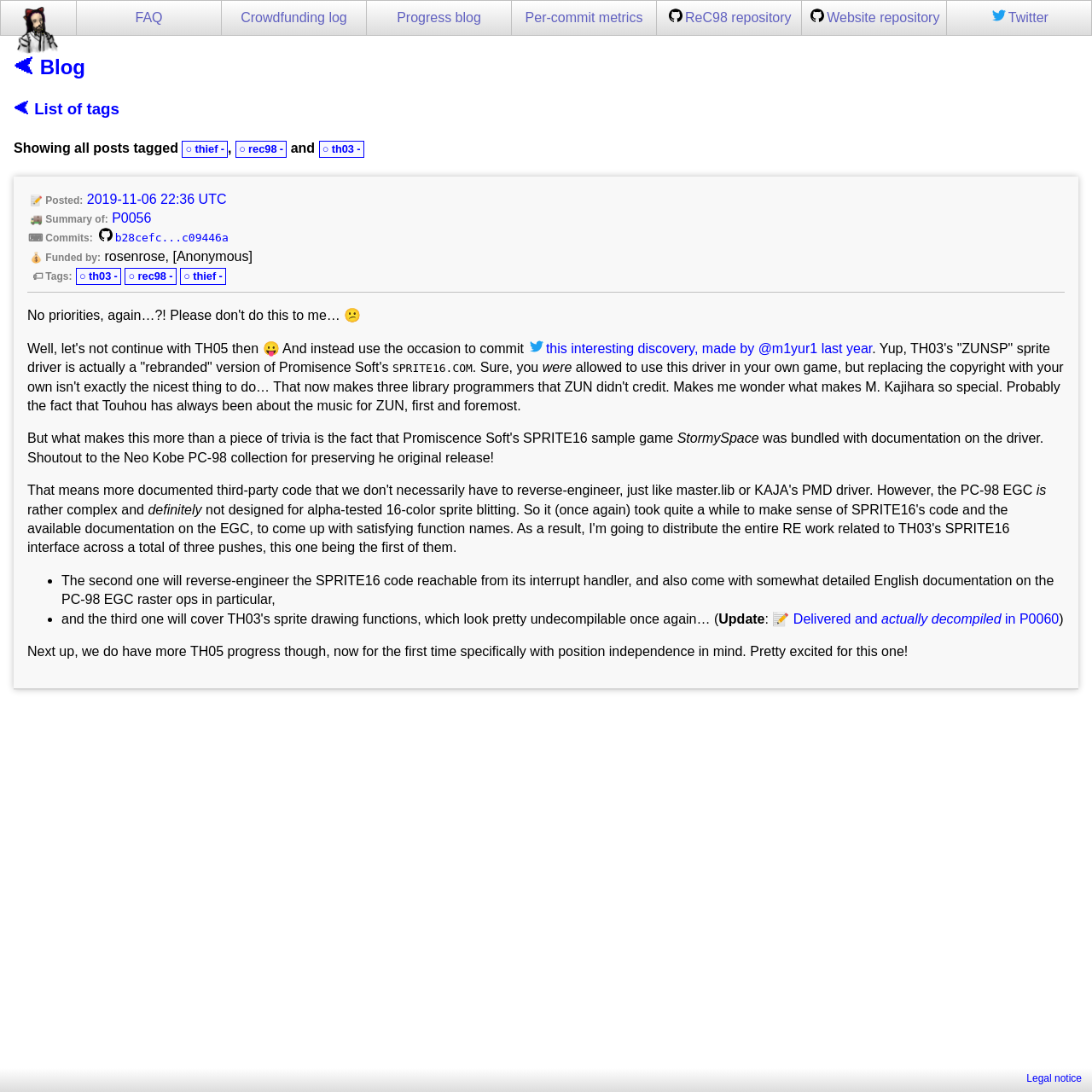Identify the bounding box coordinates of the section to be clicked to complete the task described by the following instruction: "Explore the Twitter page". The coordinates should be four float numbers between 0 and 1, formatted as [left, top, right, bottom].

[0.866, 0.001, 0.999, 0.032]